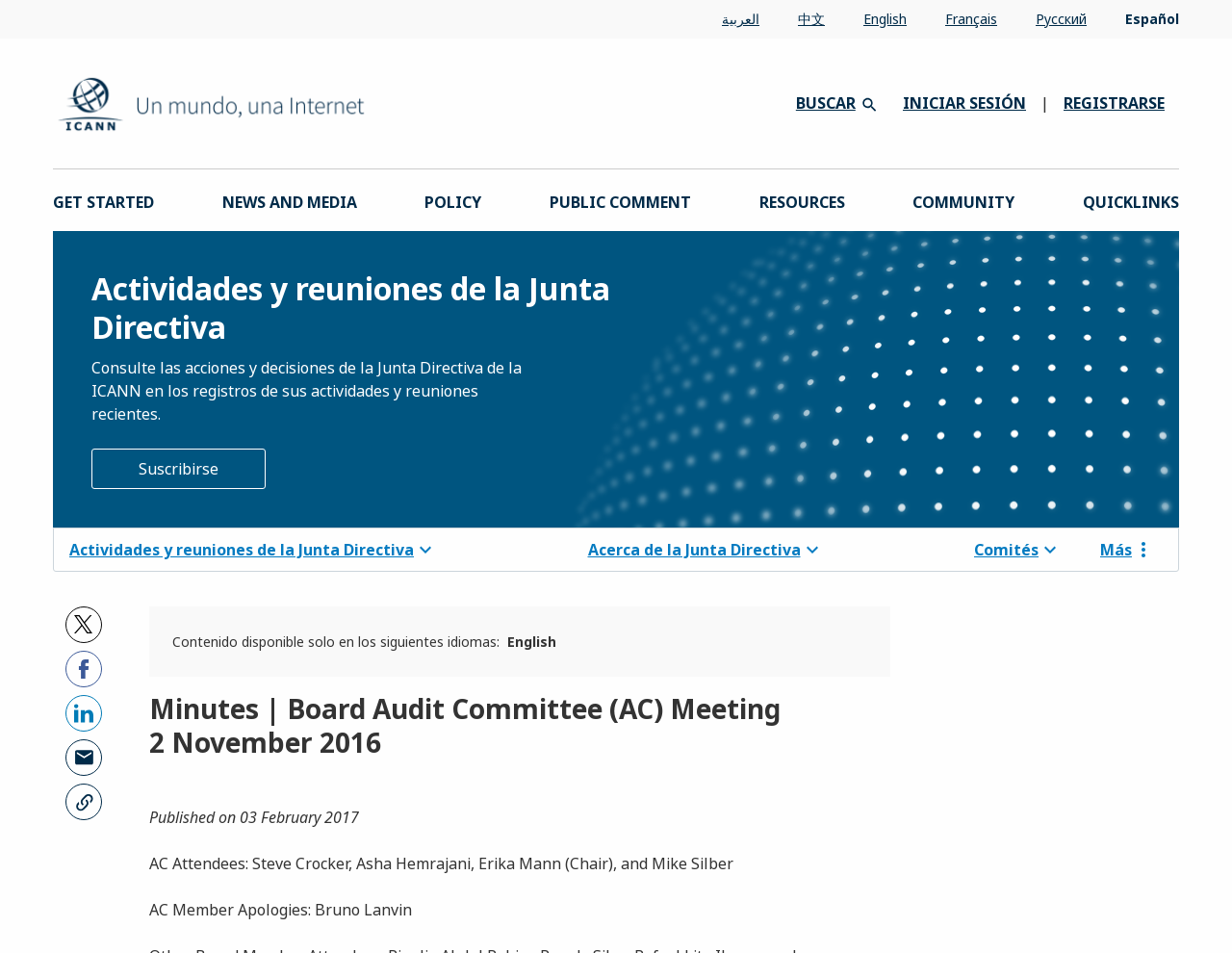Generate a comprehensive description of the webpage.

The webpage appears to be a meeting minutes page for the Board Audit Committee (AC) Meeting, dated November 2, 2016. At the top-right corner, there are five buttons: 'X', 'Facebook', 'LinkedIn', 'Email', and 'Copy-Link'. Below these buttons, there is a language selection option with the text "Contenido disponible solo en los siguientes idiomas" (Content available only in the following languages) and an option to select "English".

The main content of the page is divided into sections. The first section has a heading that reads "Minutes | Board Audit Committee (AC) Meeting 2 November 2016" and is followed by the publication date "Published on 03 February 2017". Below this, there is a list of attendees, including AC members, other board members, ICANN executives and staff, and invited guests.

The next section is separated by a horizontal line and has a heading that reads "The following is a summary of discussions, actions taken and actions identified:". This section is further divided into a numbered list, with each item describing a topic discussed during the meeting. The first item is "Committee Charter Review", which discusses the value of reviewing the charter on an annual basis. The second item is "Audited Financial Statements", but the details of this topic are not provided in the given accessibility tree.